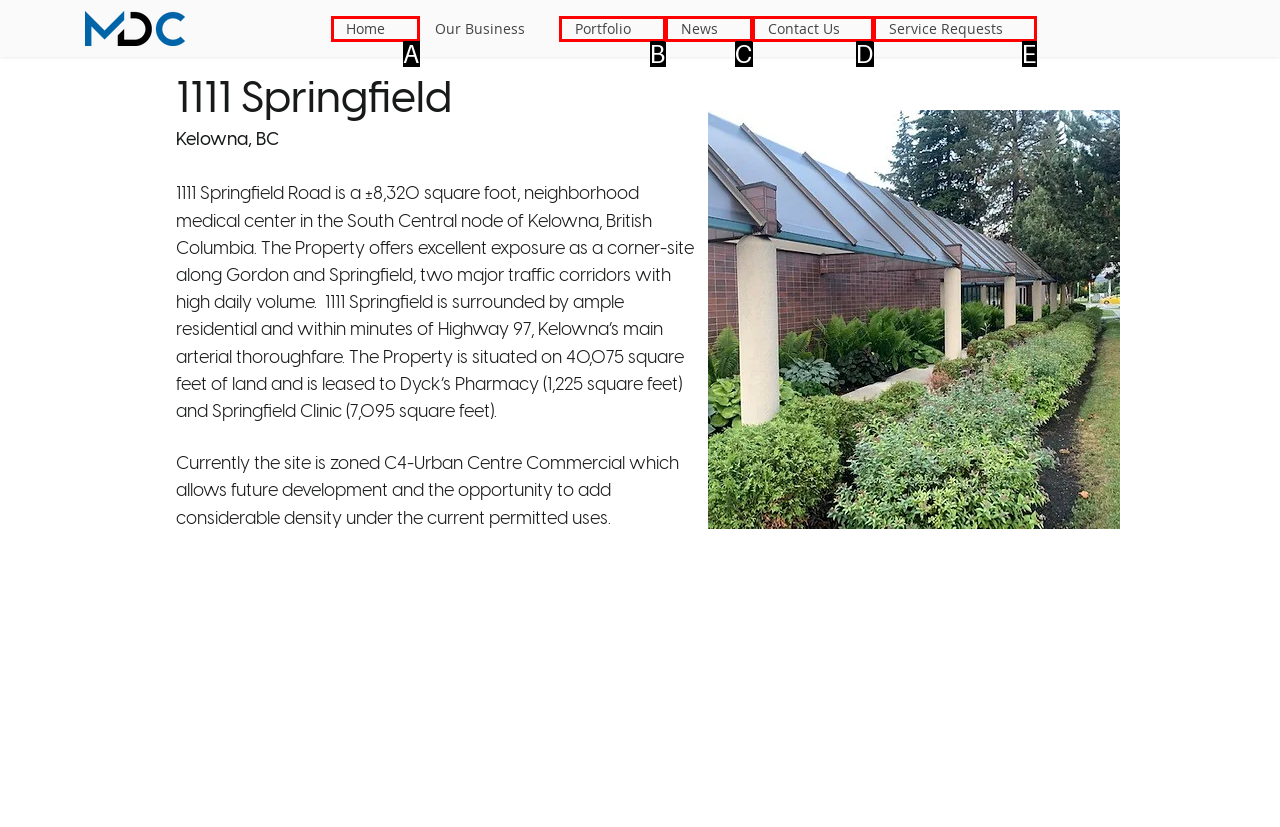With the provided description: Home, select the most suitable HTML element. Respond with the letter of the selected option.

A